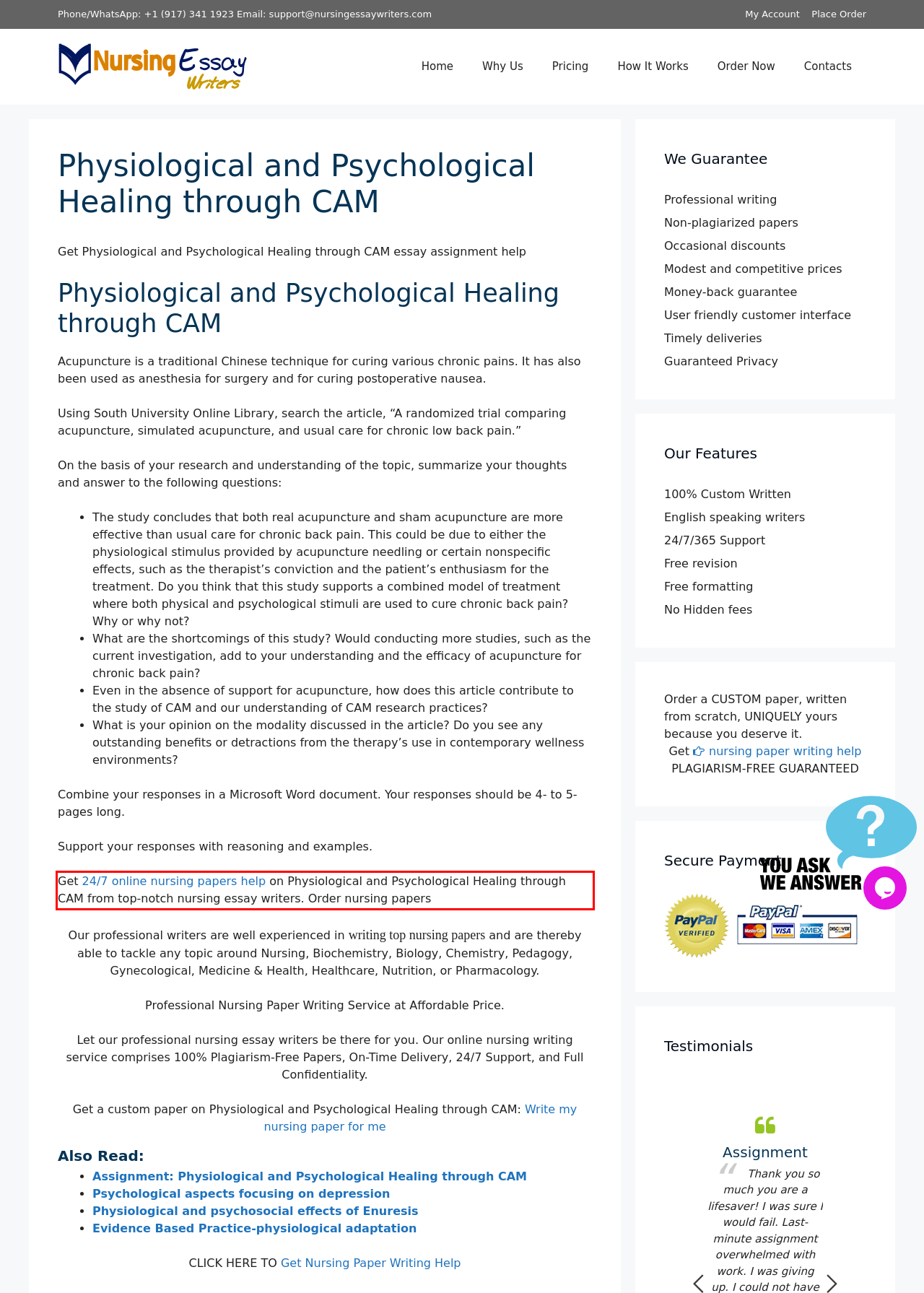Within the screenshot of the webpage, there is a red rectangle. Please recognize and generate the text content inside this red bounding box.

Get 24/7 online nursing papers help on Physiological and Psychological Healing through CAM from top-notch nursing essay writers. Order nursing papers